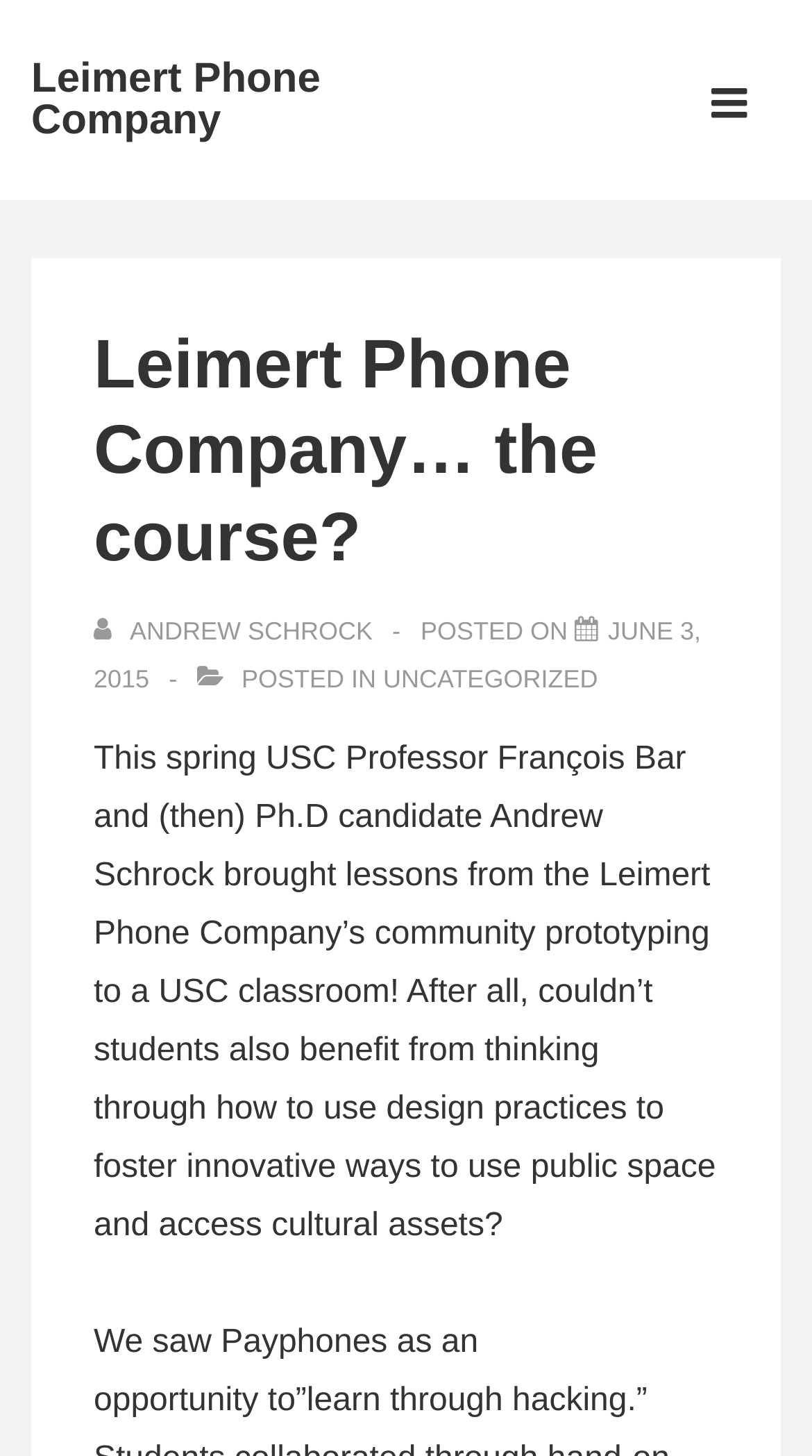Provide a one-word or short-phrase answer to the question:
Who is the author of the post?

Andrew Schrock